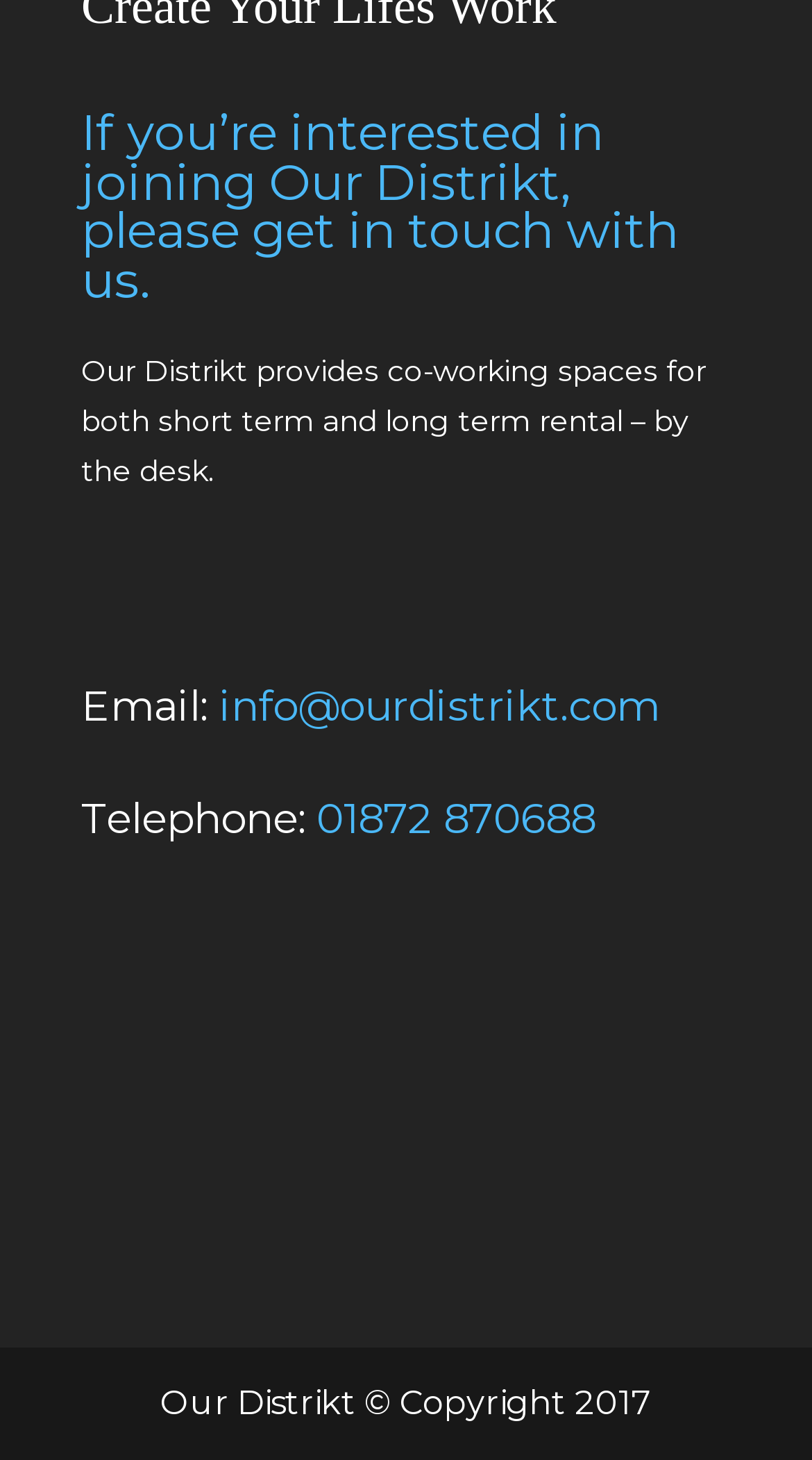Find the bounding box of the web element that fits this description: "info@ourdistrikt.com".

[0.269, 0.467, 0.813, 0.501]